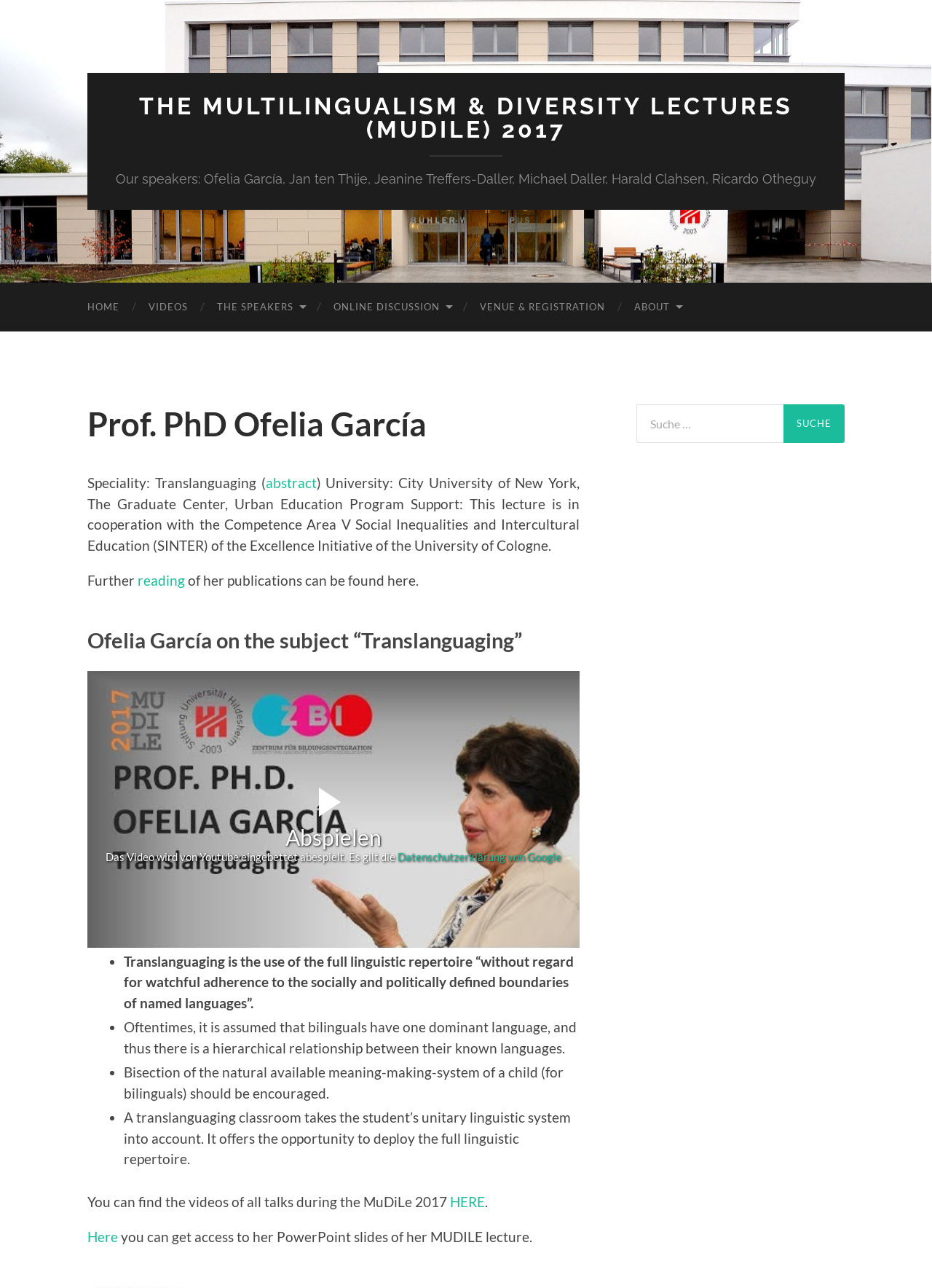Where can I find the videos of all talks during MuDiLe 2017?
Refer to the image and offer an in-depth and detailed answer to the question.

I found the link to the videos of all talks during MuDiLe 2017 by reading the sentence 'You can find the videos of all talks during the MuDiLe 2017' and following the link labeled 'HERE'.